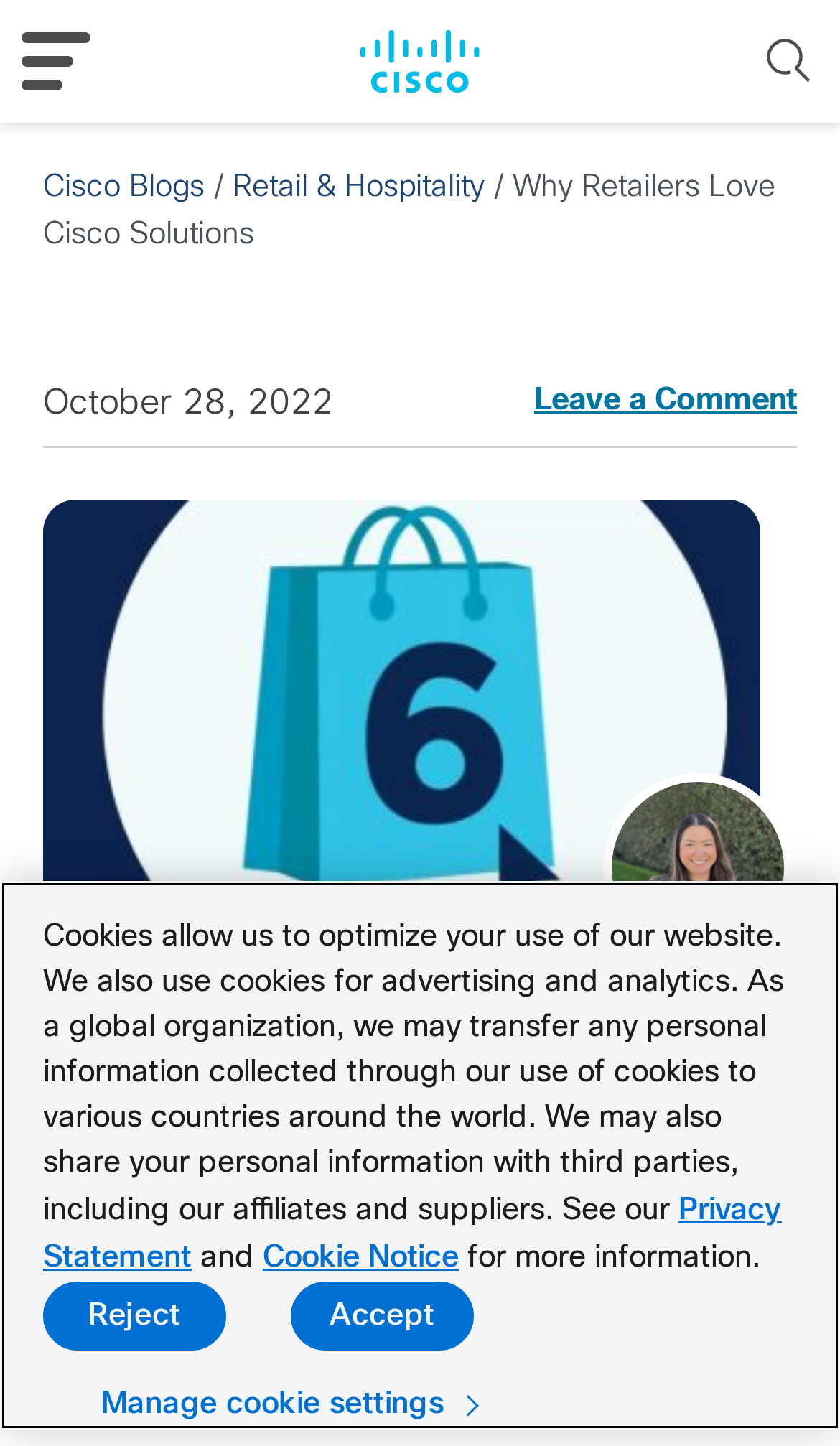Find the bounding box coordinates of the clickable area required to complete the following action: "Search for something".

[0.905, 0.022, 0.974, 0.063]